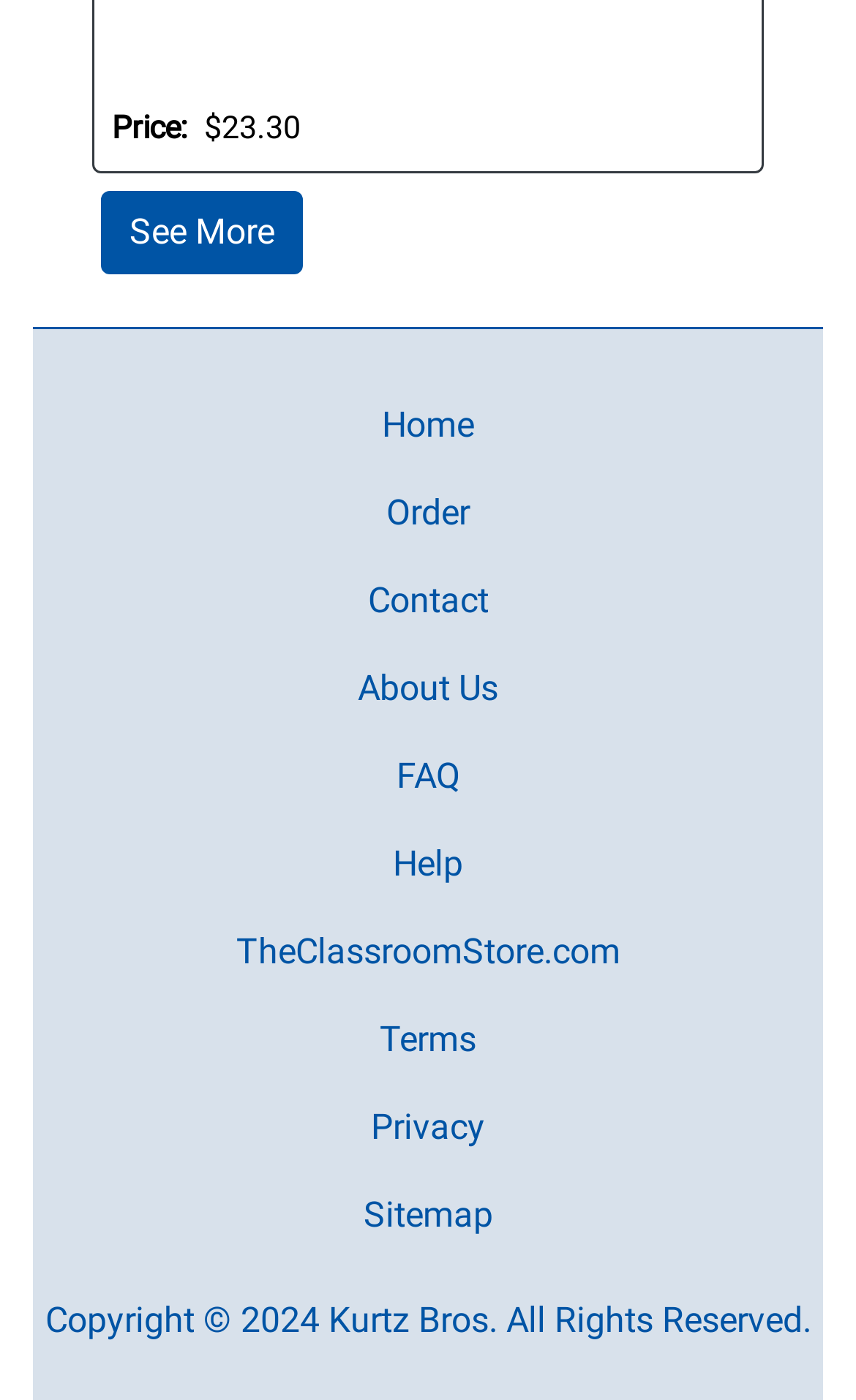Reply to the question below using a single word or brief phrase:
How many main navigation links are there?

5